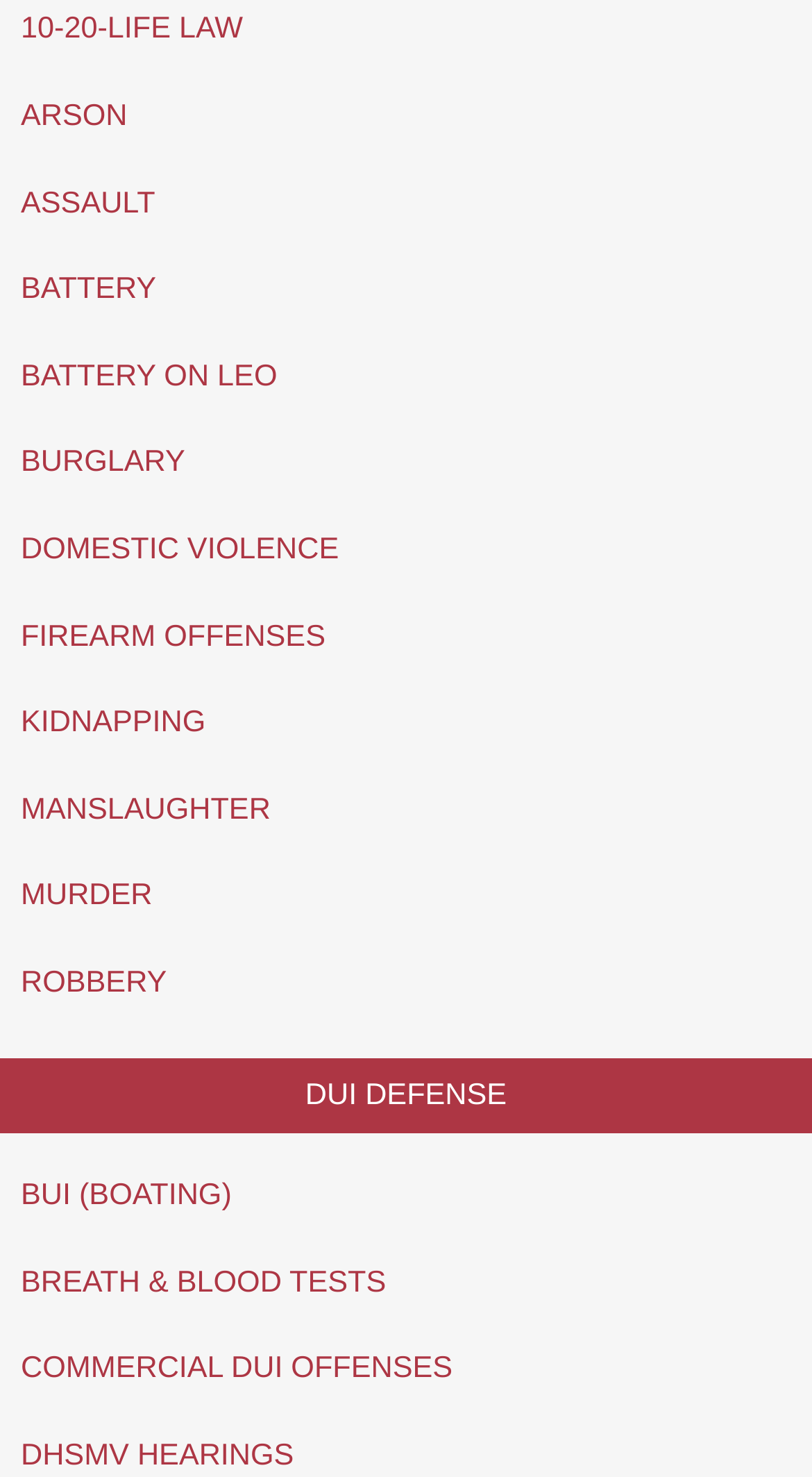Kindly determine the bounding box coordinates for the clickable area to achieve the given instruction: "View DUI DEFENSE".

[0.0, 0.716, 1.0, 0.767]